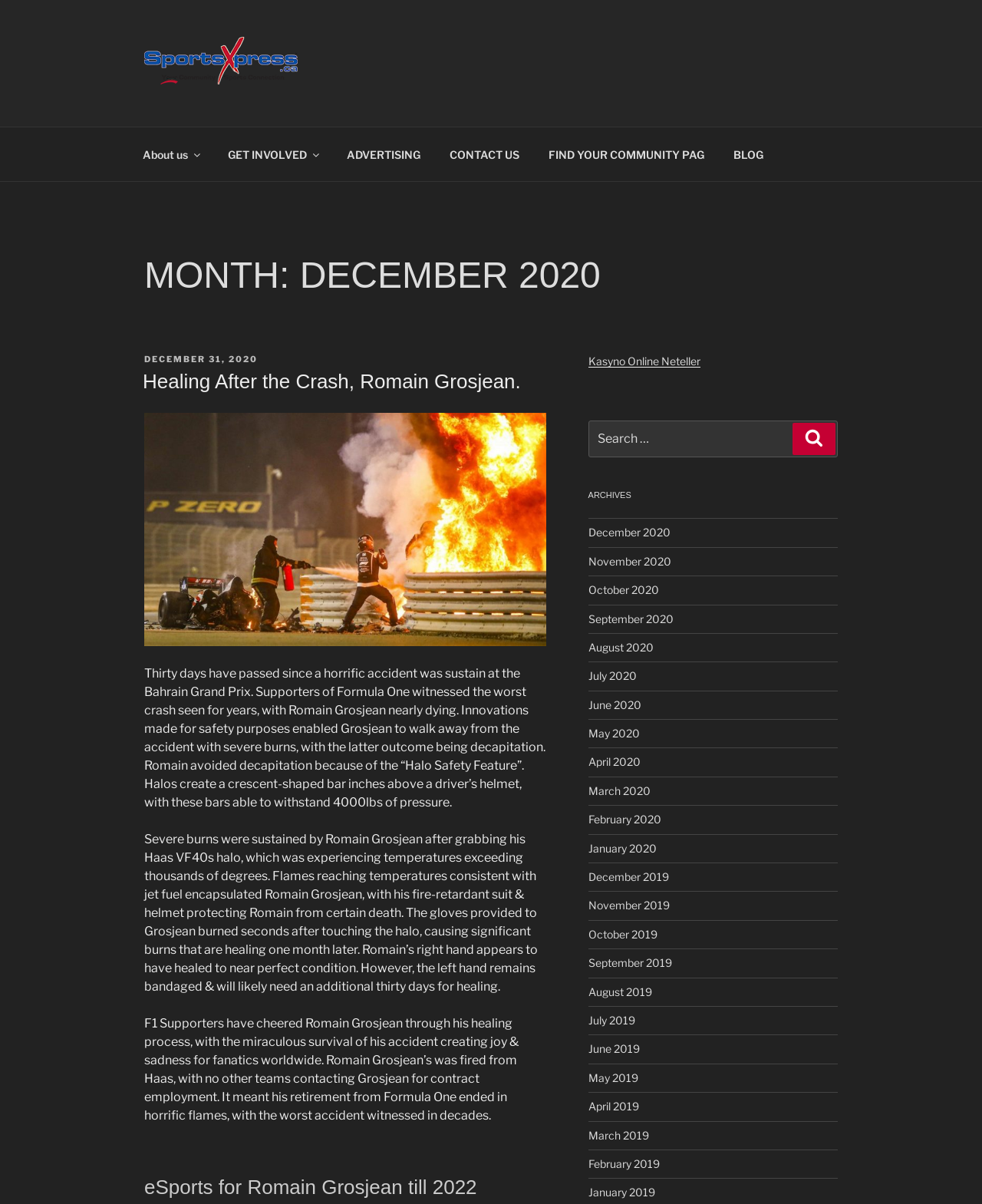Show the bounding box coordinates for the element that needs to be clicked to execute the following instruction: "View the archives for December 2020". Provide the coordinates in the form of four float numbers between 0 and 1, i.e., [left, top, right, bottom].

[0.599, 0.437, 0.682, 0.448]